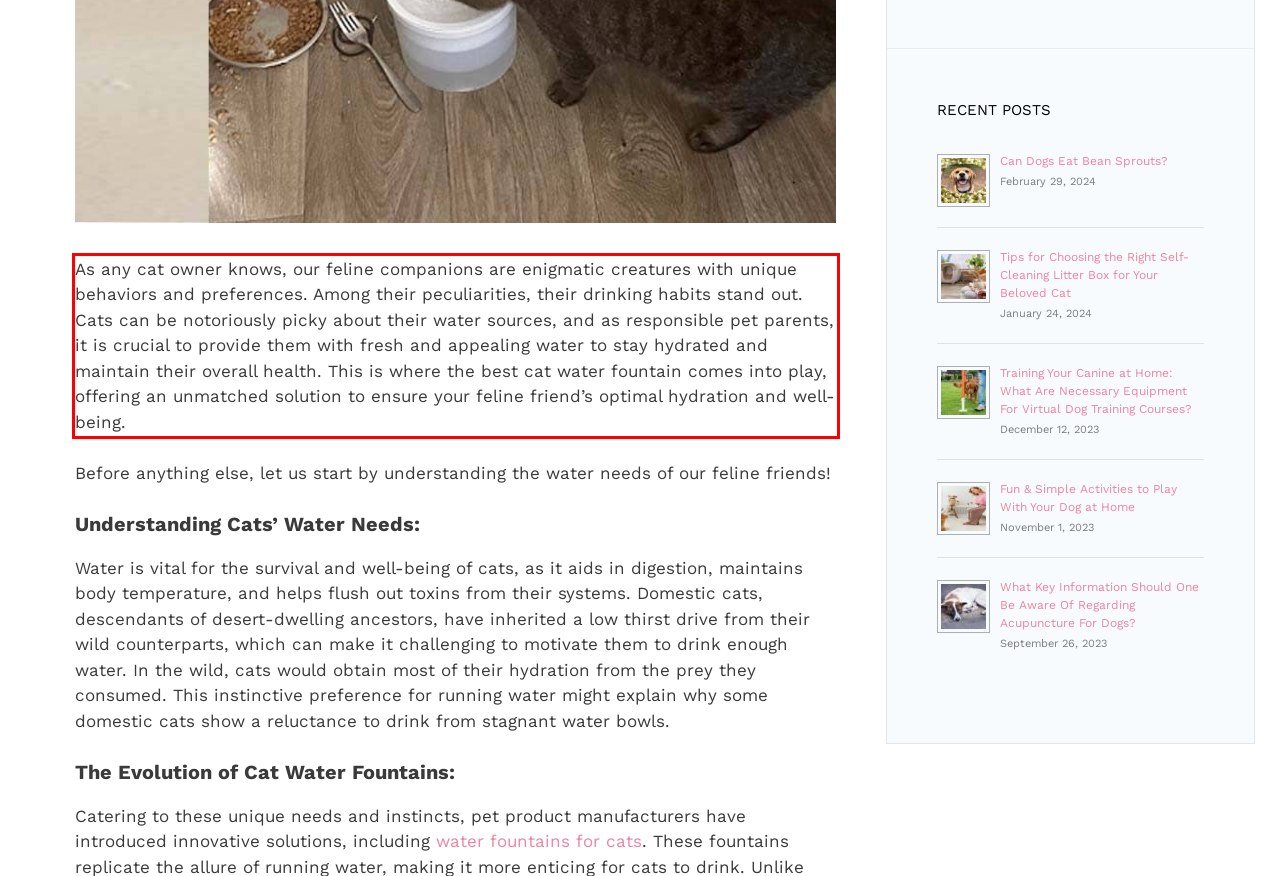You have a webpage screenshot with a red rectangle surrounding a UI element. Extract the text content from within this red bounding box.

As any cat owner knows, our feline companions are enigmatic creatures with unique behaviors and preferences. Among their peculiarities, their drinking habits stand out. Cats can be notoriously picky about their water sources, and as responsible pet parents, it is crucial to provide them with fresh and appealing water to stay hydrated and maintain their overall health. This is where the best cat water fountain comes into play, offering an unmatched solution to ensure your feline friend’s optimal hydration and well-being.